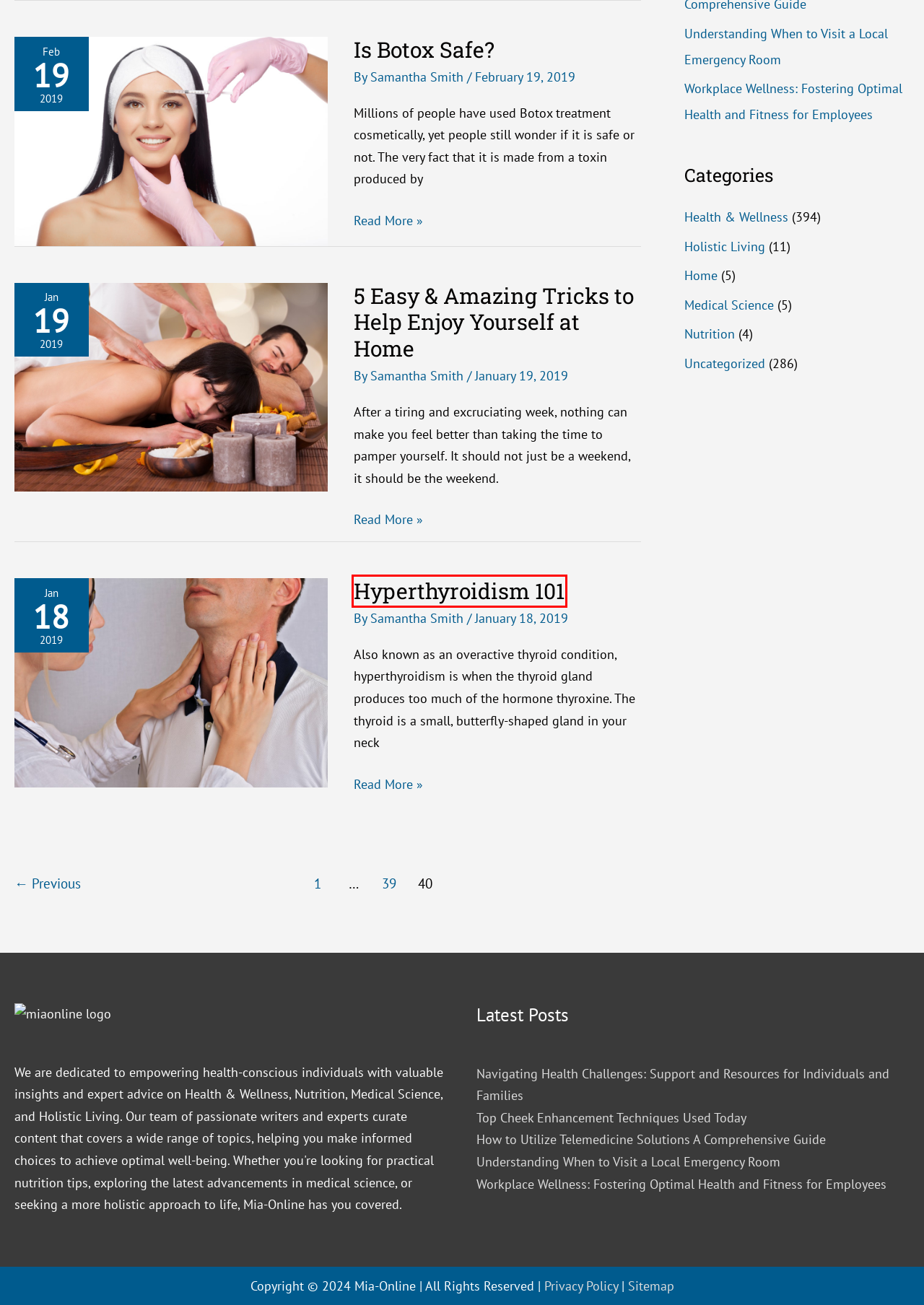You are looking at a webpage screenshot with a red bounding box around an element. Pick the description that best matches the new webpage after interacting with the element in the red bounding box. The possible descriptions are:
A. Ensuring the Health and Fitness of Workers - Mia-Online
B. Nutrition - Mia-Online
C. Enjoying a Relaxing Day at Home: 5 Steps to Make it Happen | Mia-Online
D. Understanding When to Visit a Local Emergency Room - Mia-Online
E. Is Botox Safe? - Mia-Online
F. Home - Mia-Online
G. Uncategorized - Mia-Online
H. Hyperthyroidism Basics | Mia-Online

H